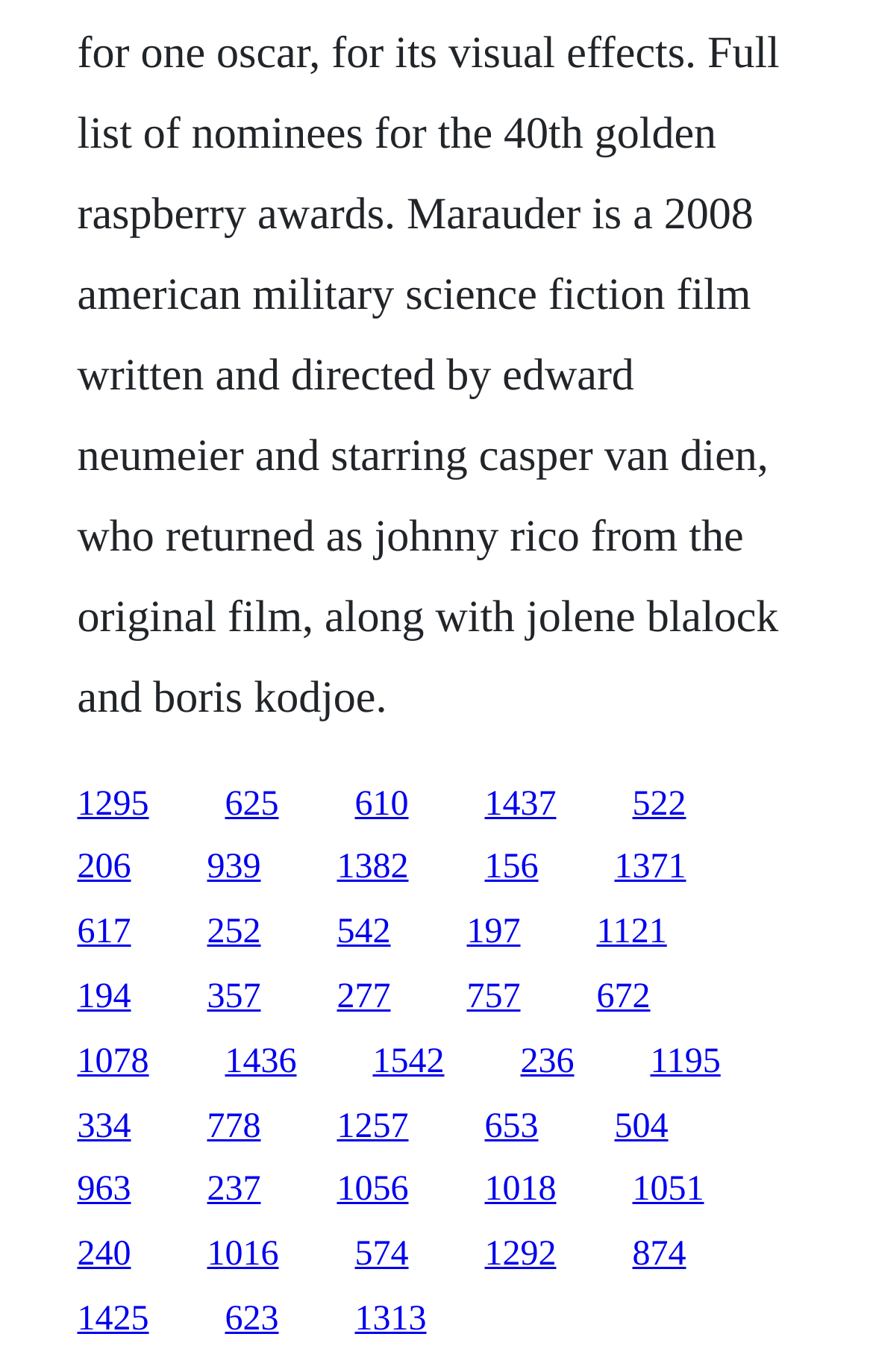How many links are in the top row?
From the image, provide a succinct answer in one word or a short phrase.

5